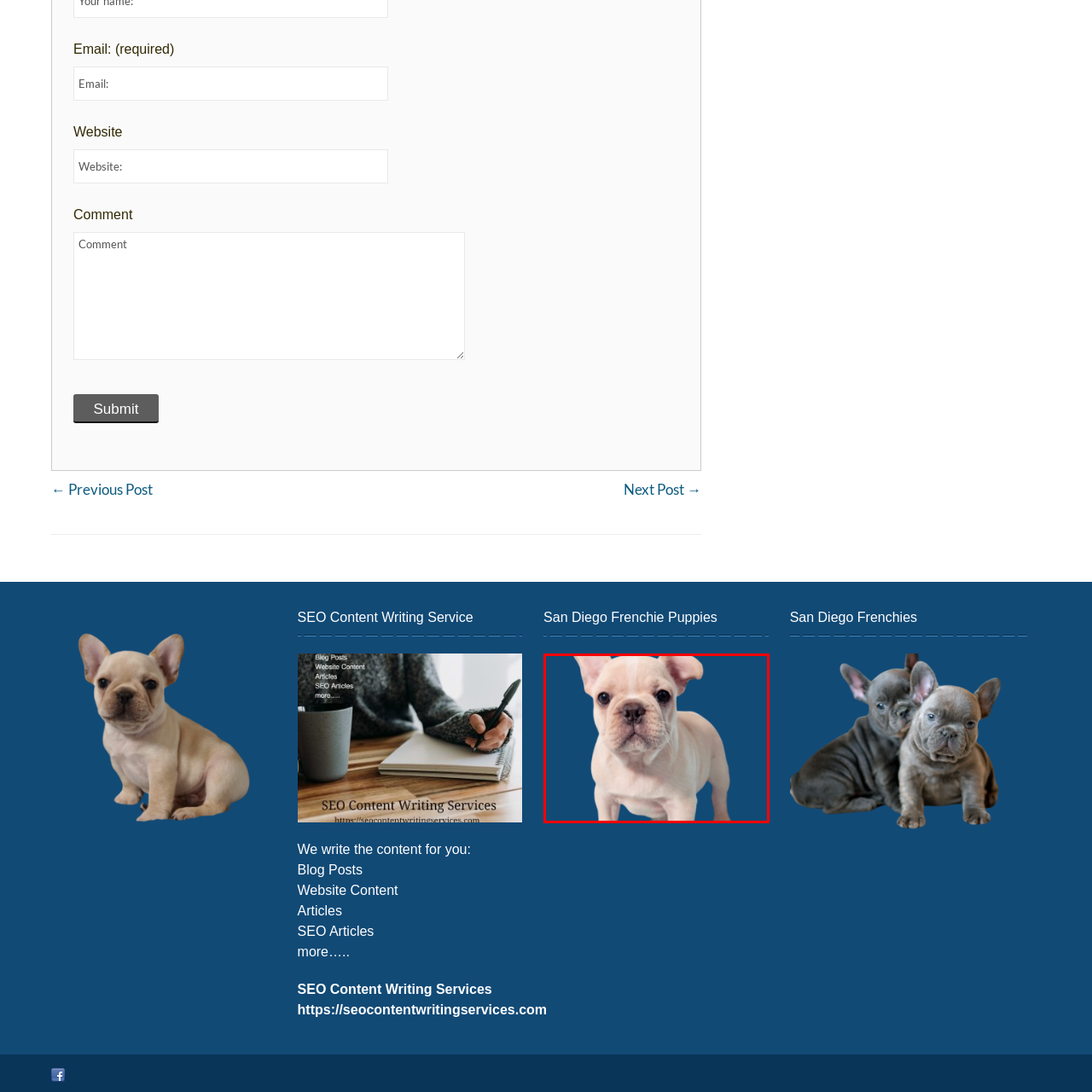Concentrate on the image section marked by the red rectangle and answer the following question comprehensively, using details from the image: What is the color of the background in the image?

The caption describes the background of the image as a vibrant blue, which provides a striking contrast to the light-colored puppy.